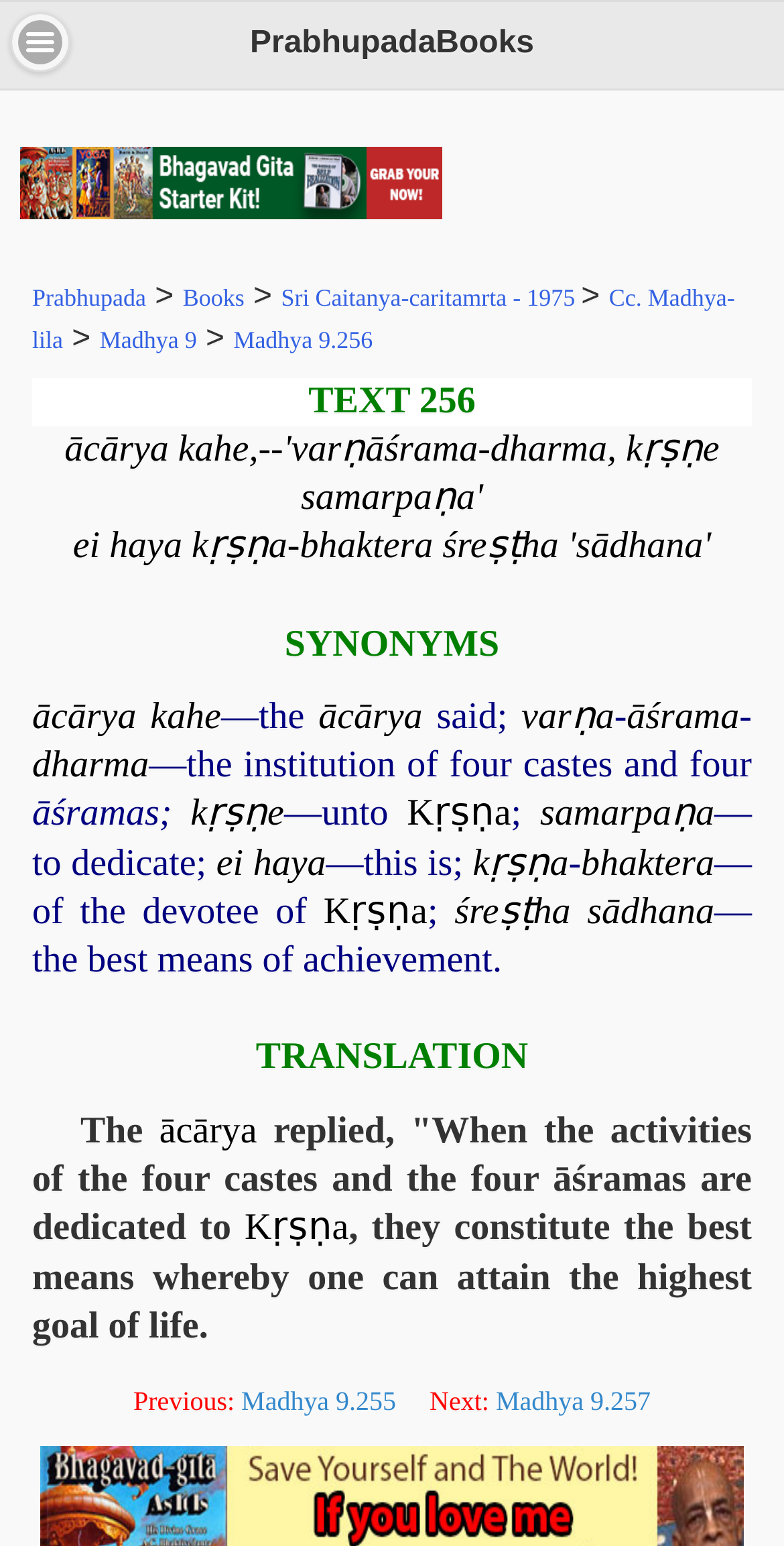With reference to the screenshot, provide a detailed response to the question below:
What is the current chapter and verse?

The current chapter and verse can be determined by looking at the link 'Madhya 9.256' which is located at the top of the webpage, indicating that the current webpage is displaying the content of this specific chapter and verse.